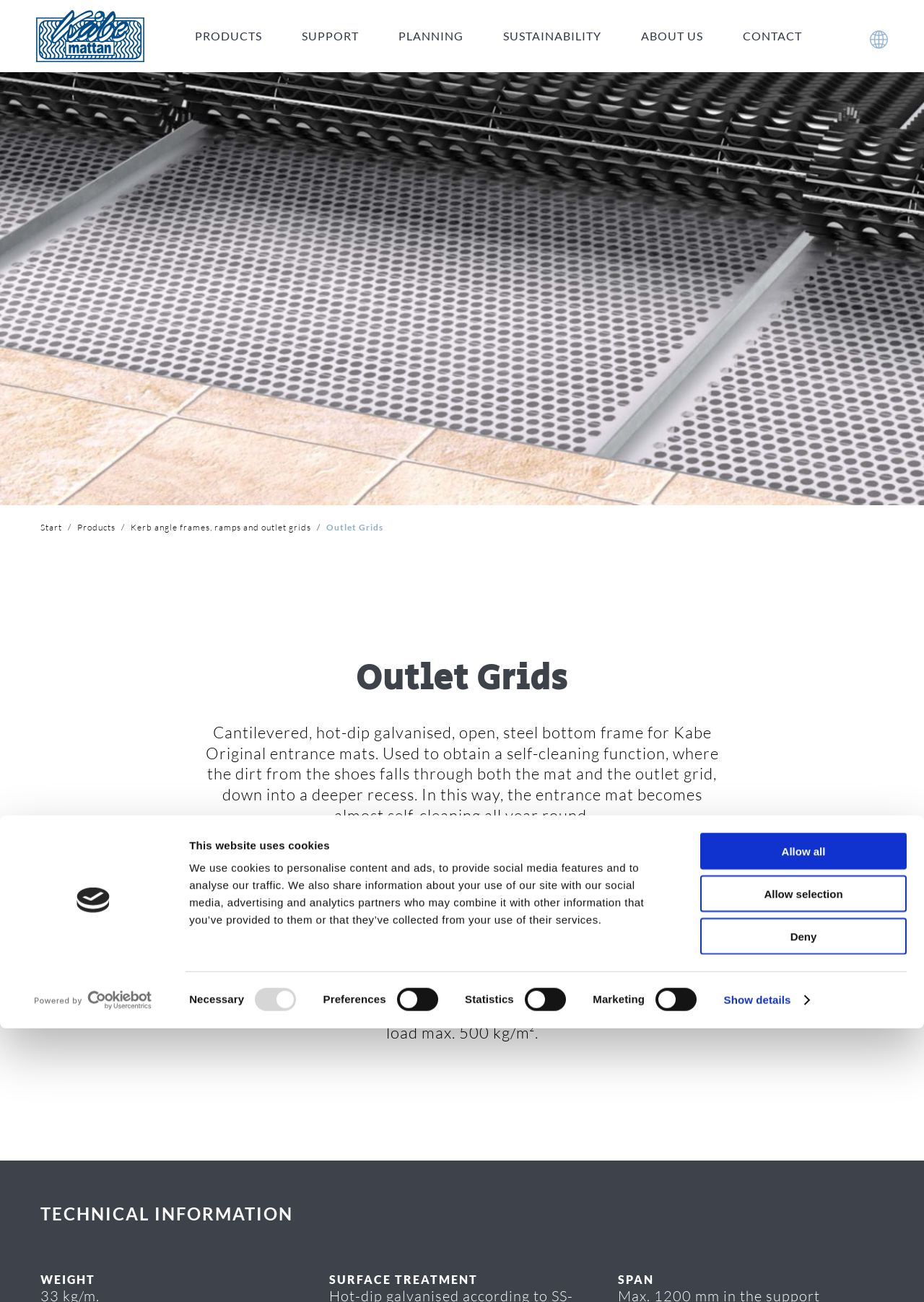Pinpoint the bounding box coordinates of the clickable area necessary to execute the following instruction: "Click the 'Language Select' button". The coordinates should be given as four float numbers between 0 and 1, namely [left, top, right, bottom].

[0.941, 0.021, 0.961, 0.035]